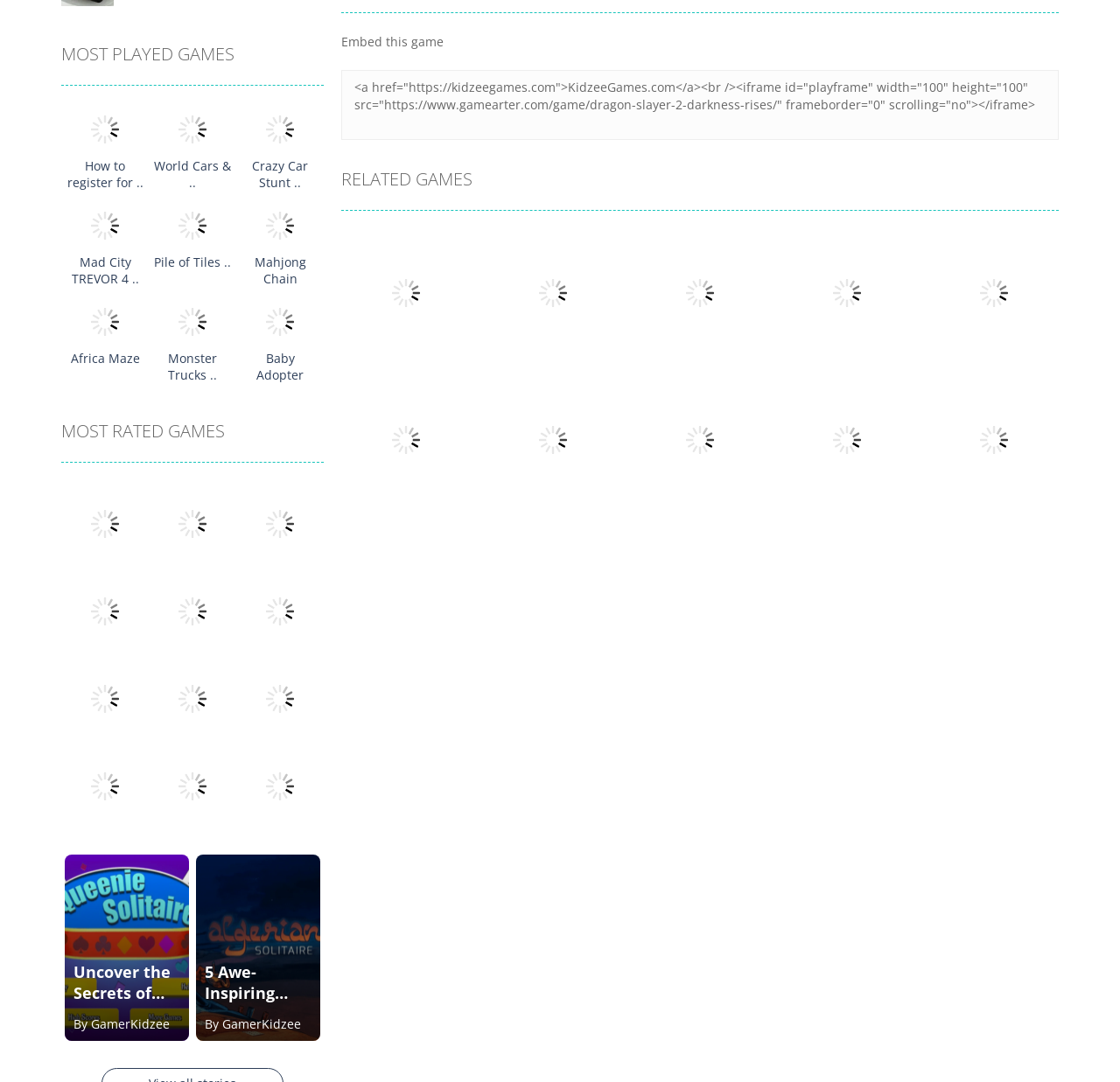Locate the bounding box coordinates of the clickable area to execute the instruction: "Embed this game". Provide the coordinates as four float numbers between 0 and 1, represented as [left, top, right, bottom].

[0.305, 0.031, 0.396, 0.046]